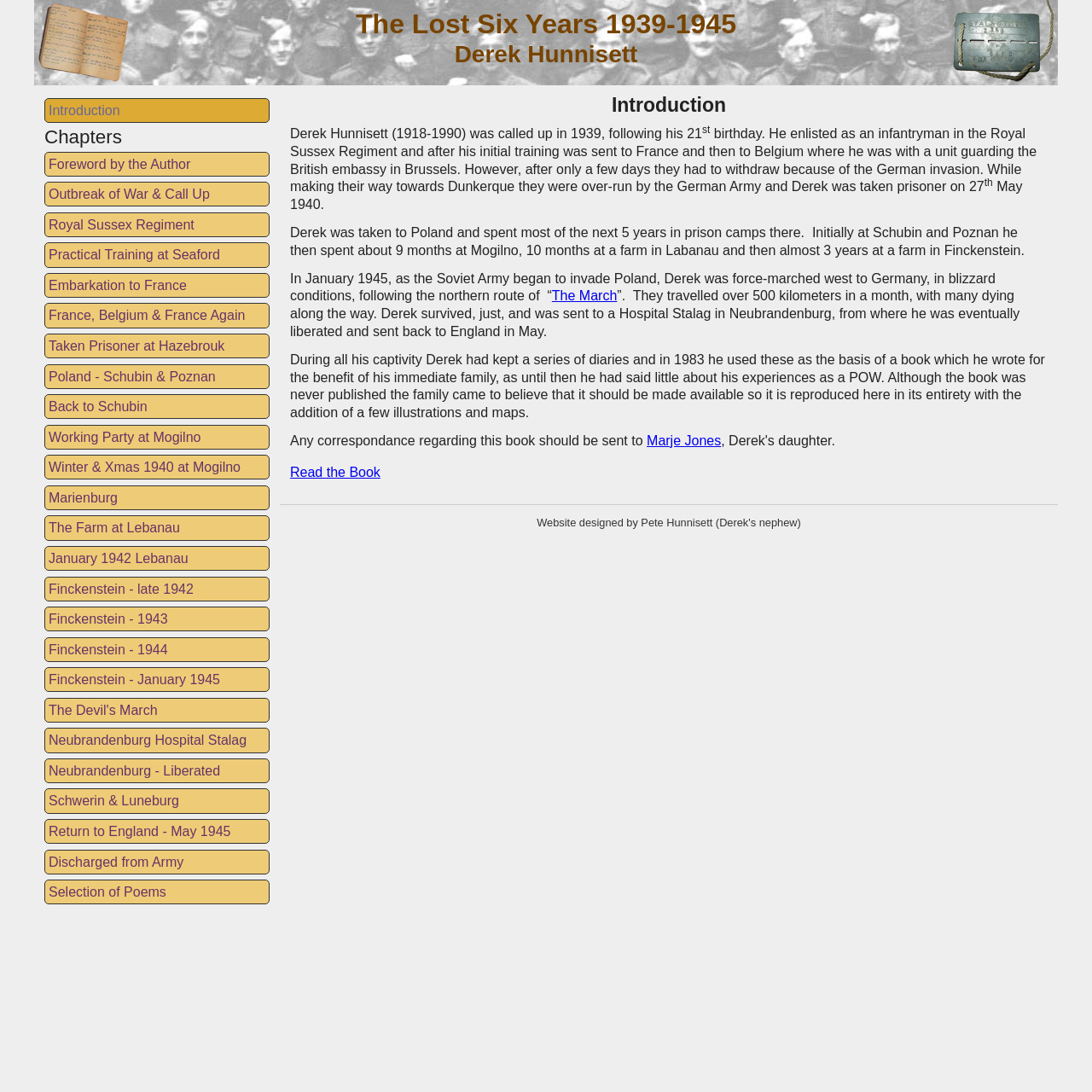Where was Derek taken prisoner?
Using the image, respond with a single word or phrase.

Belgium